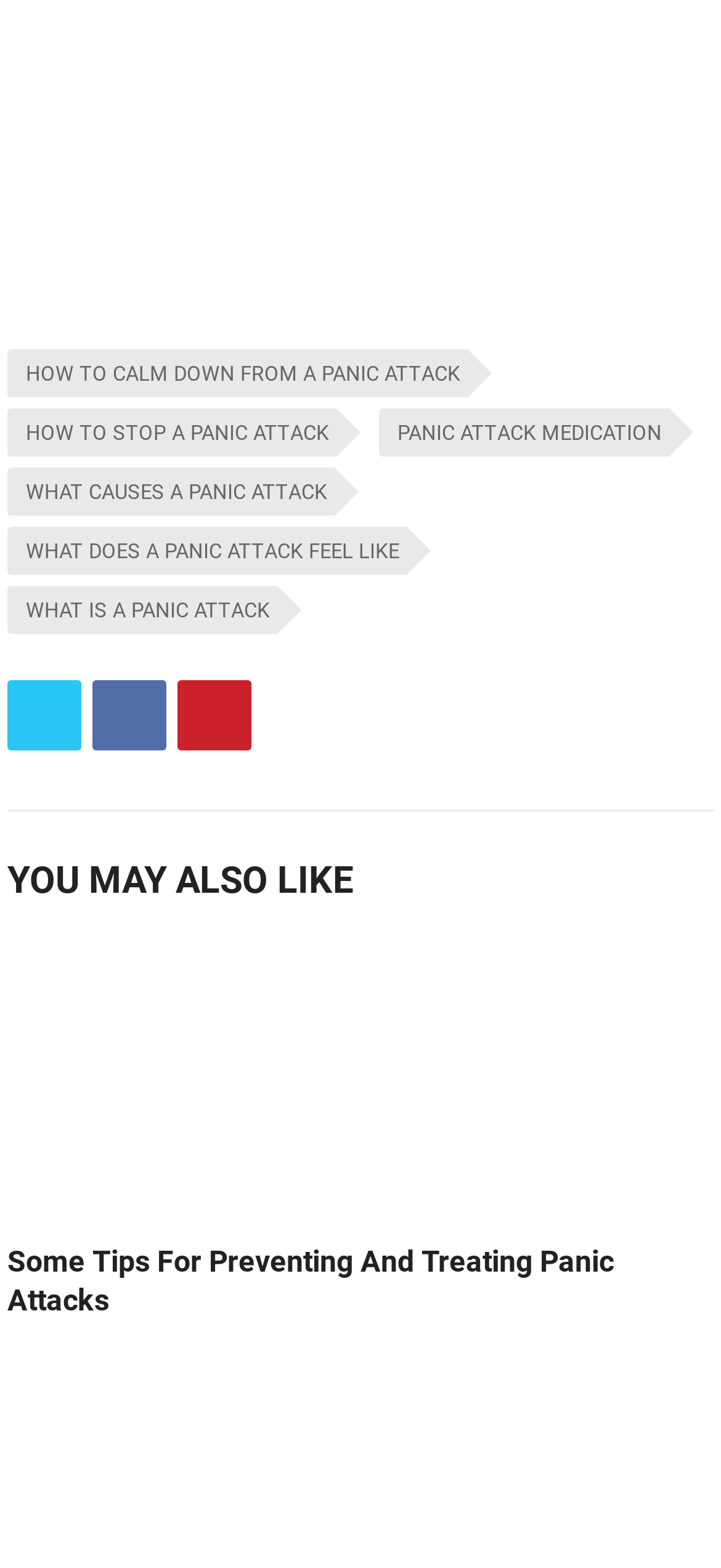Answer in one word or a short phrase: 
How many social media links are on this webpage?

3